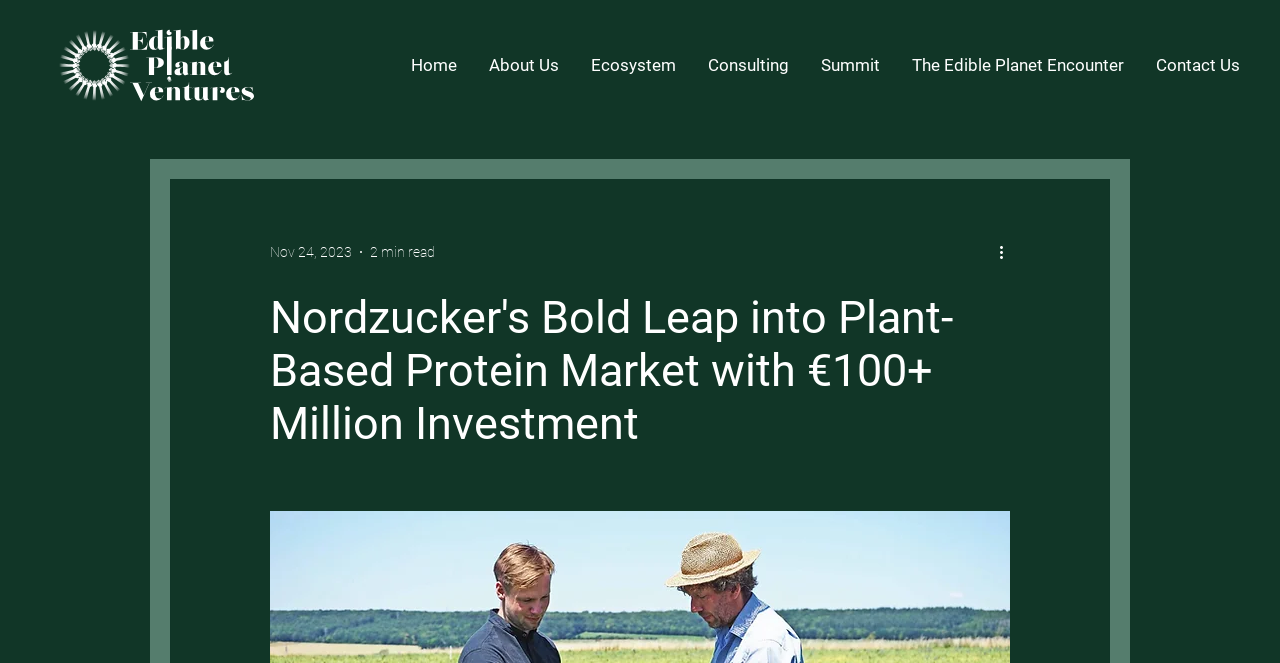Please extract the title of the webpage.

Nordzucker's Bold Leap into Plant-Based Protein Market with €100+ Million Investment